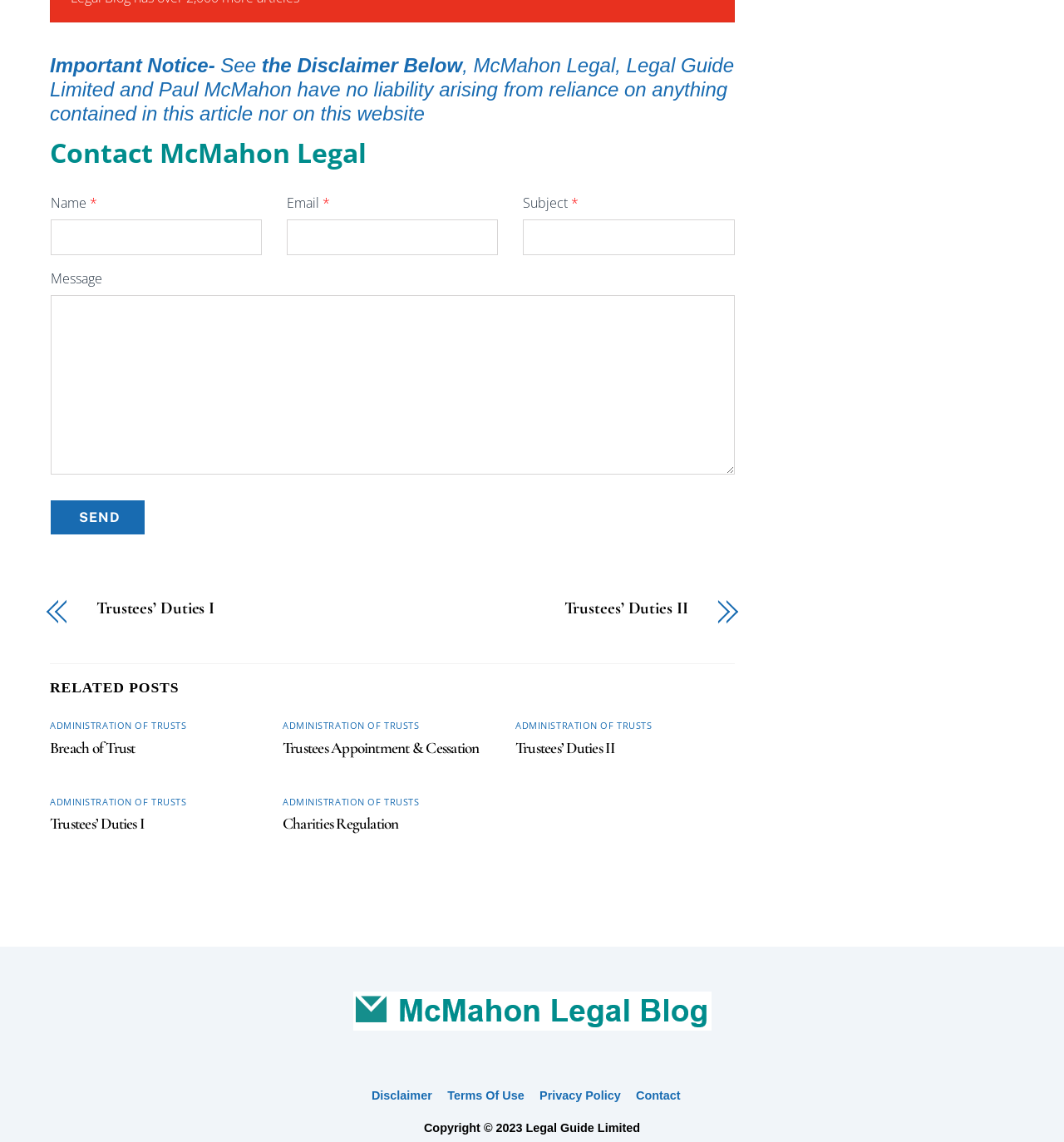What is the copyright year mentioned at the bottom of the page?
Examine the webpage screenshot and provide an in-depth answer to the question.

The copyright year mentioned at the bottom of the page is 2023, as indicated by the text 'Copyright © 2023 Legal Guide Limited'.